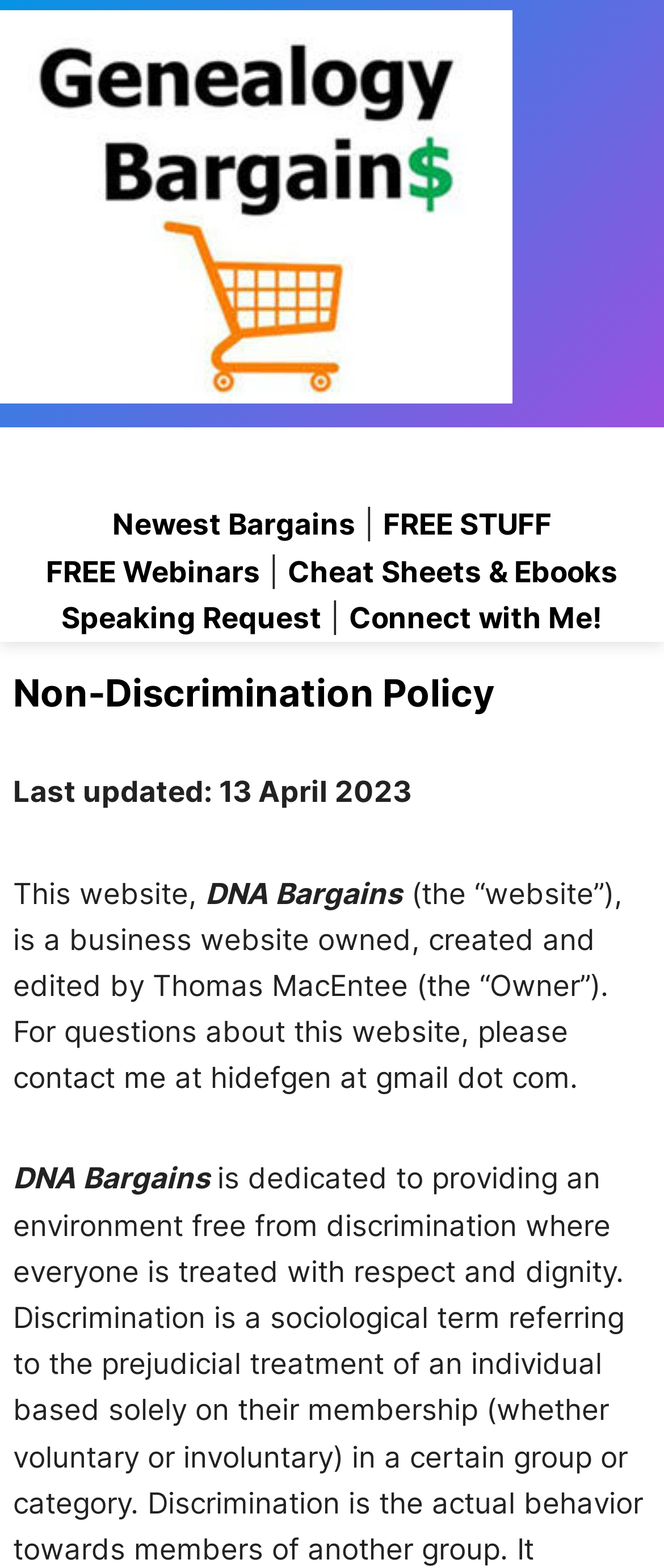Given the element description Connect with Me!, identify the bounding box coordinates for the UI element on the webpage screenshot. The format should be (top-left x, top-left y, bottom-right x, bottom-right y), with values between 0 and 1.

[0.526, 0.383, 0.908, 0.405]